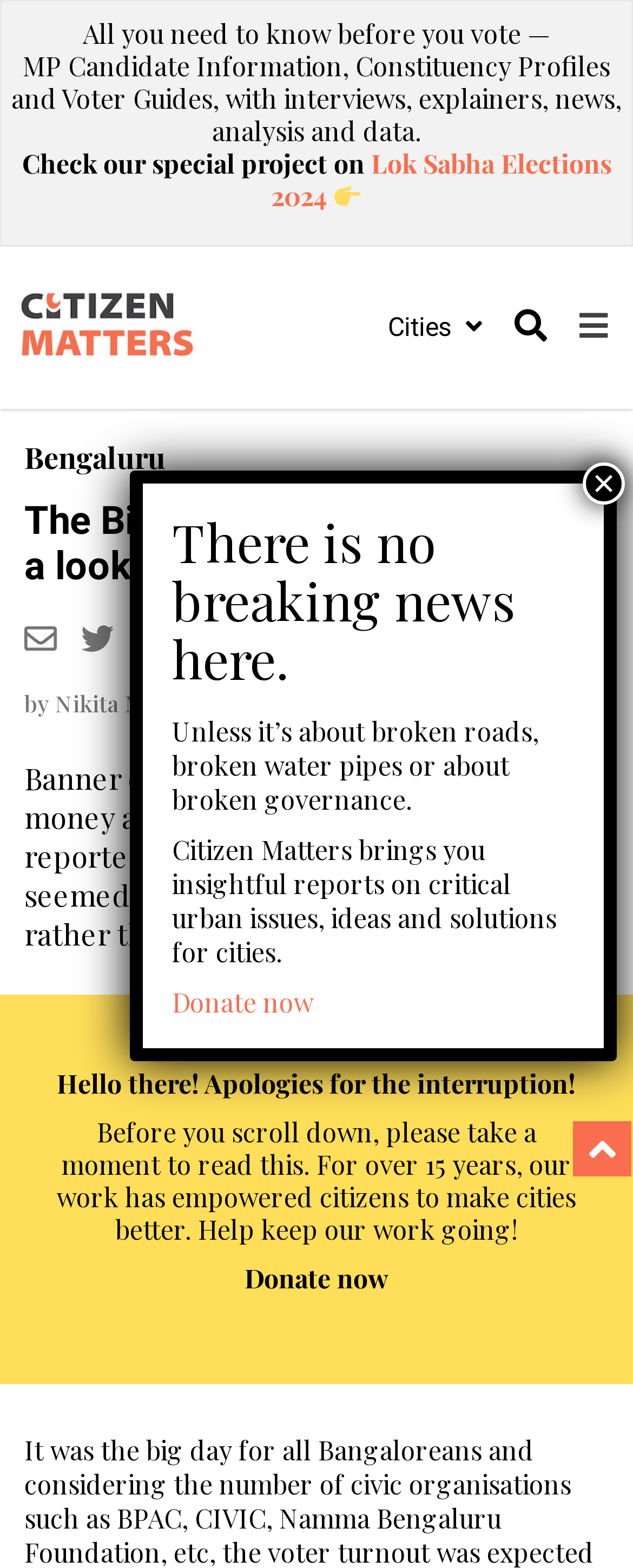Please specify the bounding box coordinates of the clickable region to carry out the following instruction: "Go back to top". The coordinates should be four float numbers between 0 and 1, in the format [left, top, right, bottom].

[0.905, 0.715, 0.997, 0.75]